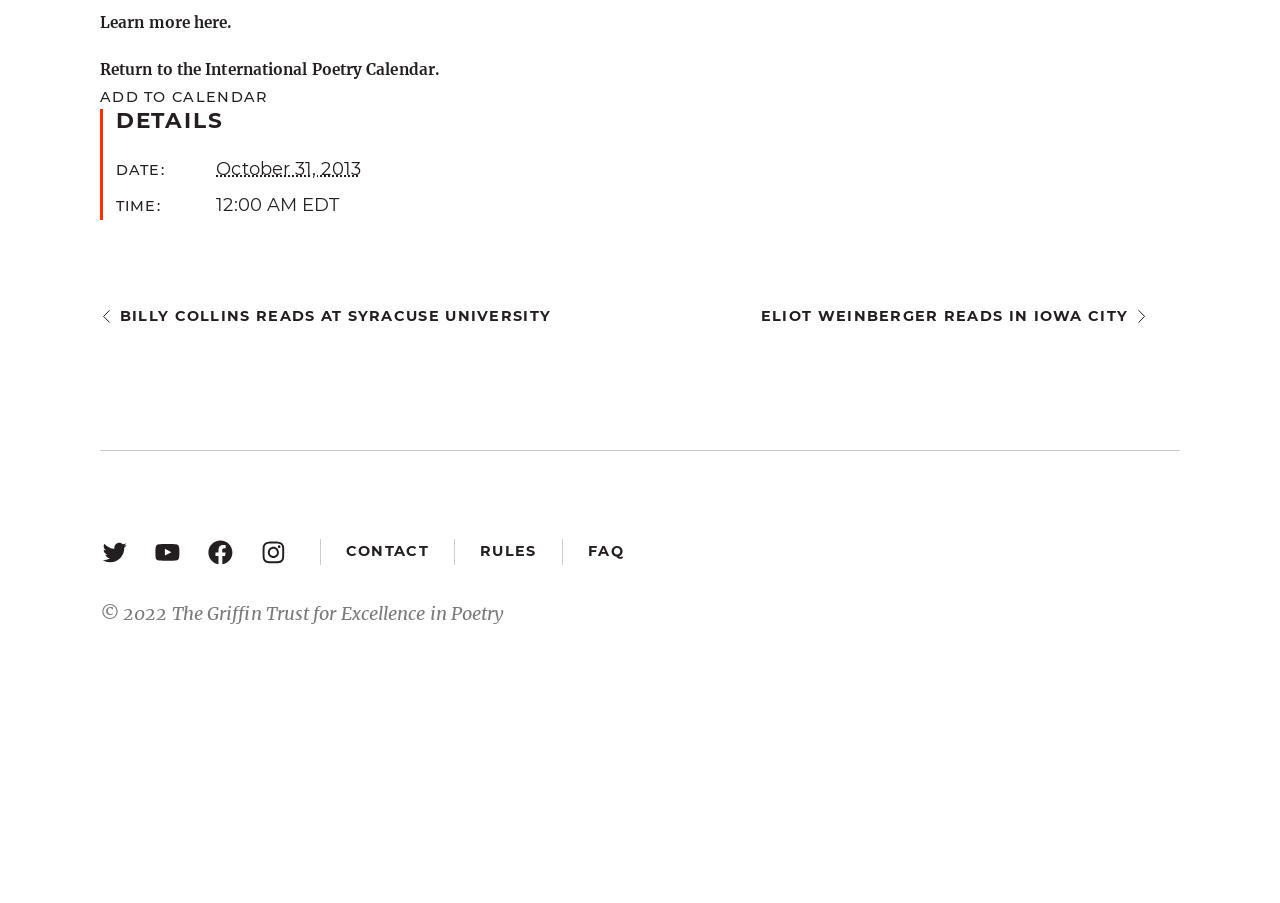Locate the UI element that matches the description Contact in the webpage screenshot. Return the bounding box coordinates in the format (top-left x, top-left y, bottom-right x, bottom-right y), with values ranging from 0 to 1.

[0.27, 0.601, 0.335, 0.62]